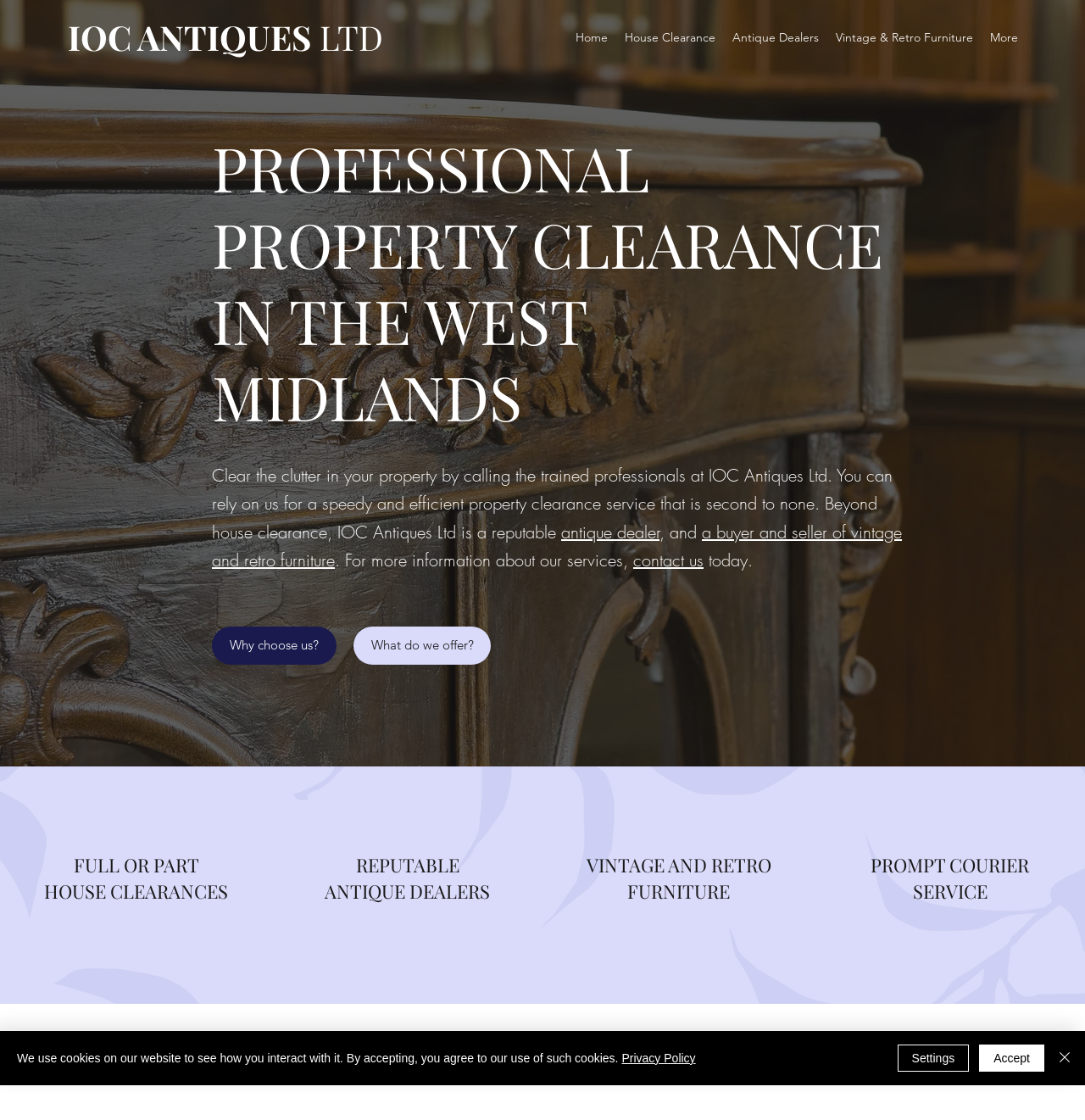Please locate the bounding box coordinates of the element that should be clicked to achieve the given instruction: "Learn about House Clearance".

[0.568, 0.022, 0.667, 0.045]